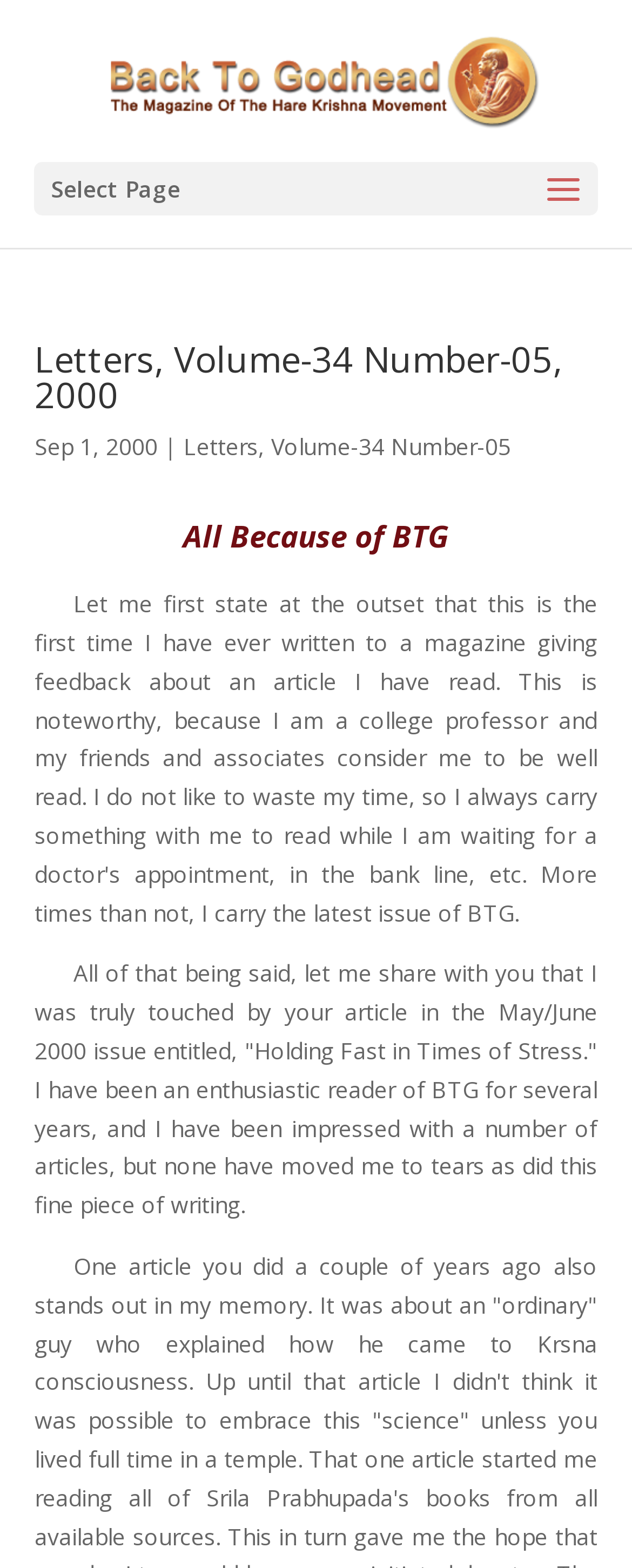Given the element description: "alt="Back To Godhead"", predict the bounding box coordinates of the UI element it refers to, using four float numbers between 0 and 1, i.e., [left, top, right, bottom].

[0.155, 0.04, 0.855, 0.06]